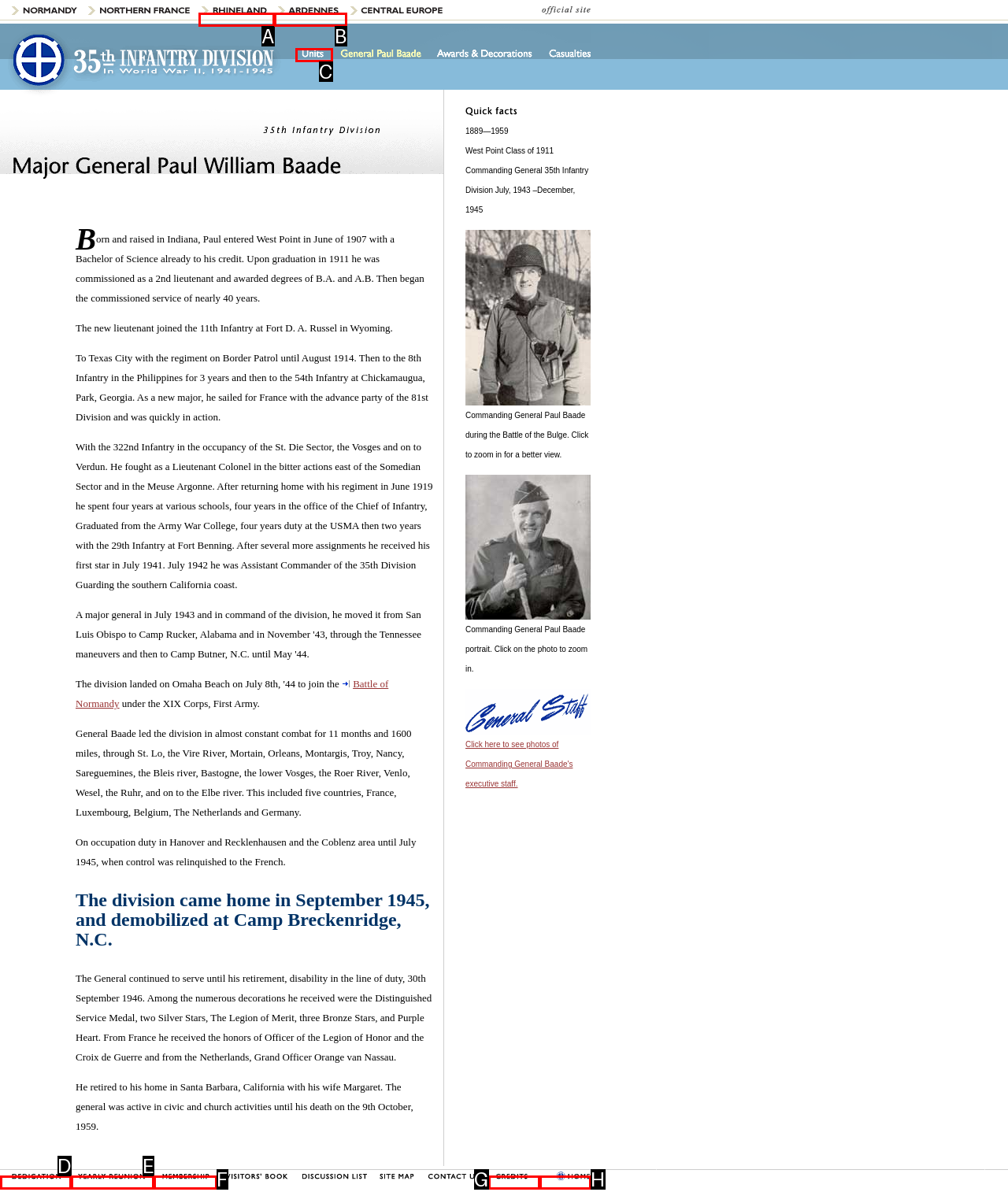Choose the option that matches the following description: alt="Dedication" name="sec1"
Reply with the letter of the selected option directly.

D